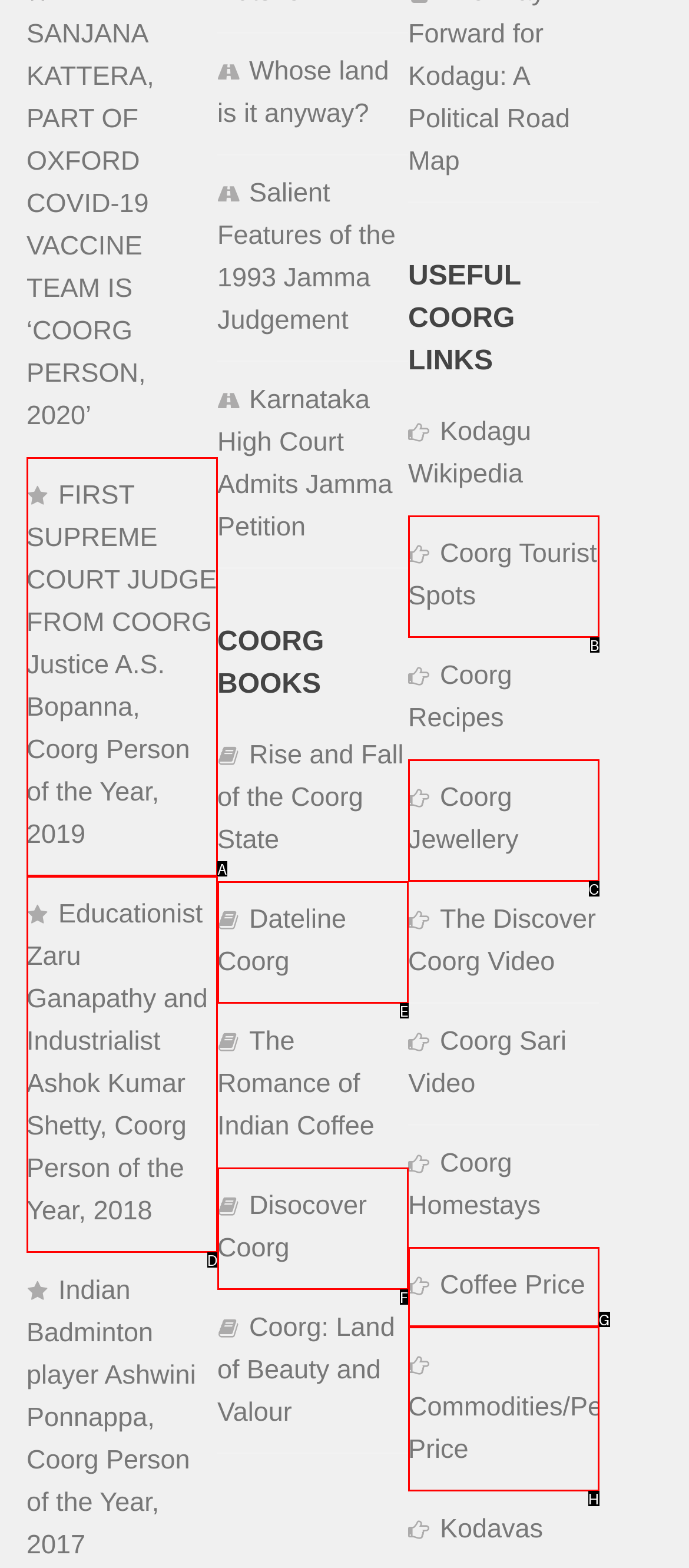Using the element description: Coorg Tourist Spots, select the HTML element that matches best. Answer with the letter of your choice.

B